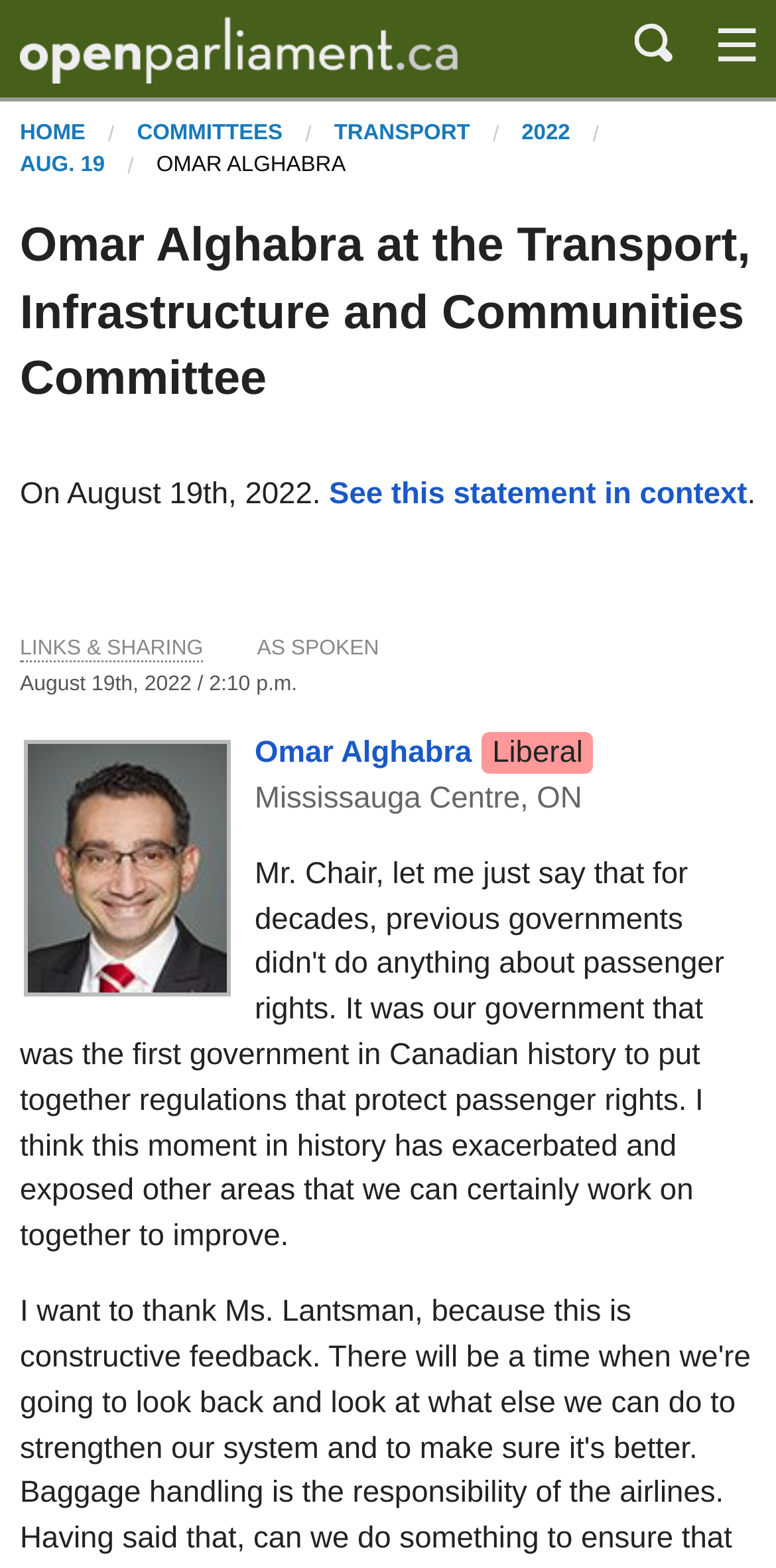Locate the bounding box of the UI element with the following description: "Committees".

[0.176, 0.077, 0.364, 0.092]